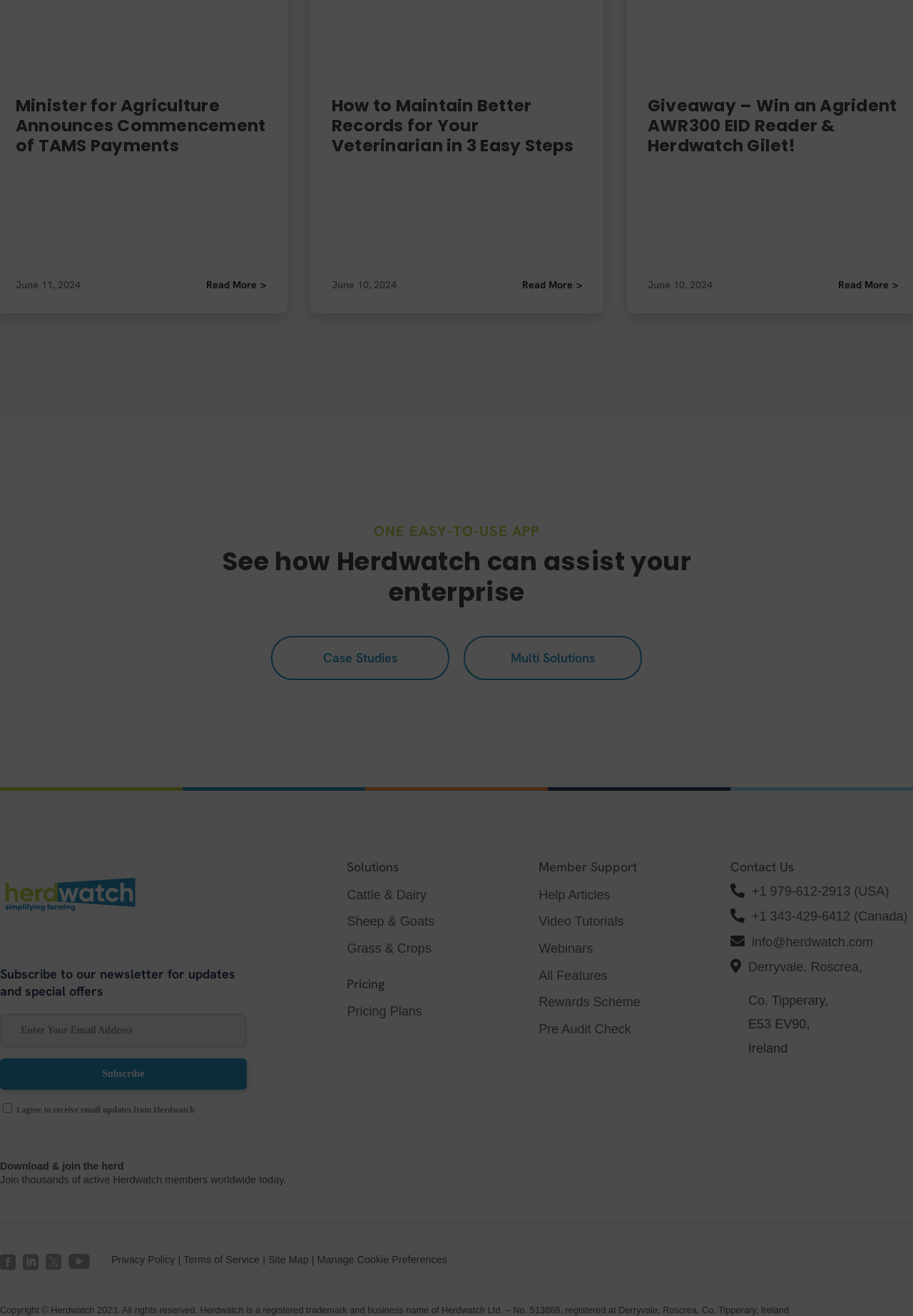Show the bounding box coordinates for the element that needs to be clicked to execute the following instruction: "Learn about Cattle & Dairy solutions". Provide the coordinates in the form of four float numbers between 0 and 1, i.e., [left, top, right, bottom].

[0.38, 0.67, 0.467, 0.686]